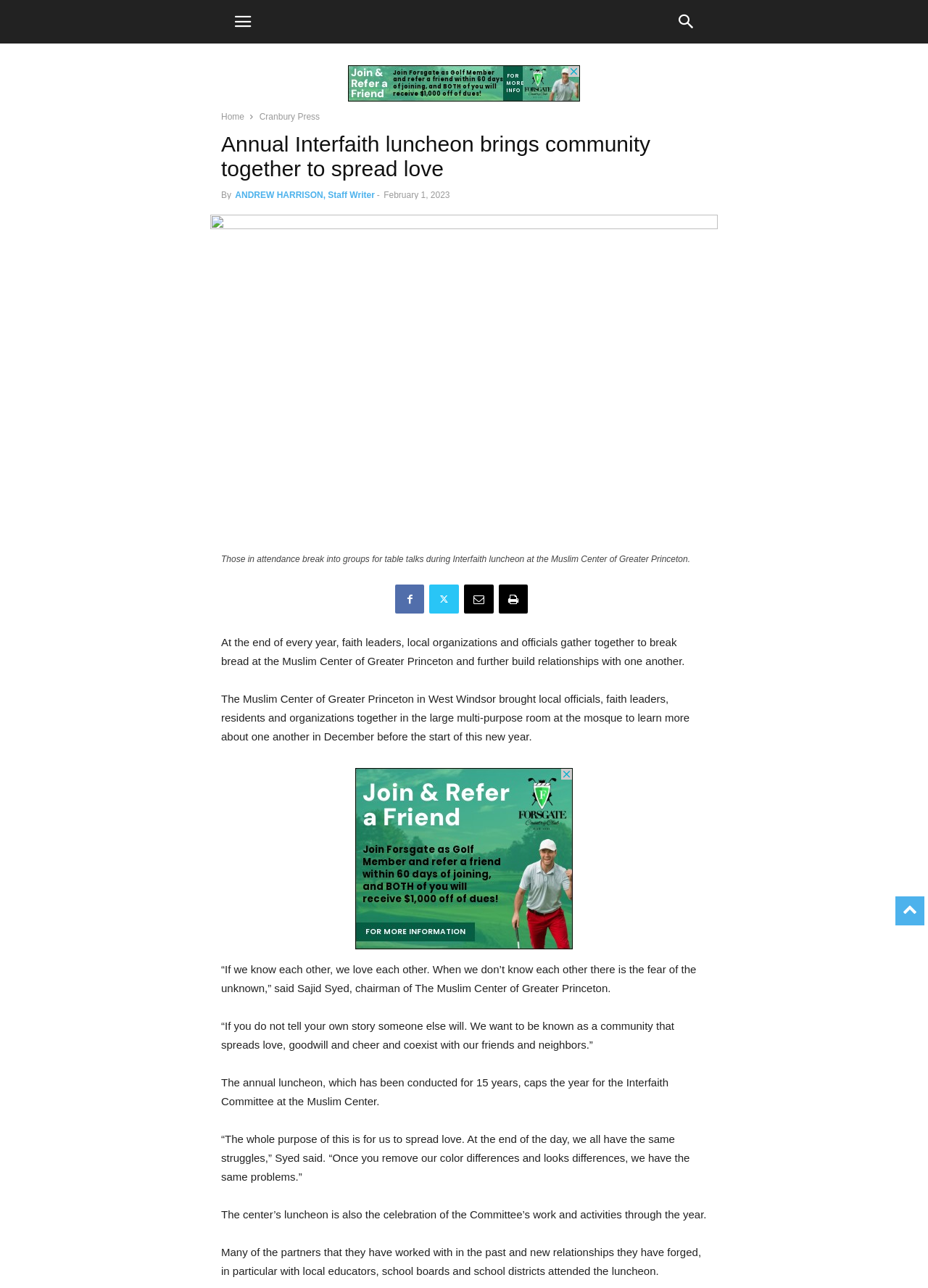Determine the bounding box coordinates (top-left x, top-left y, bottom-right x, bottom-right y) of the UI element described in the following text: Details

None